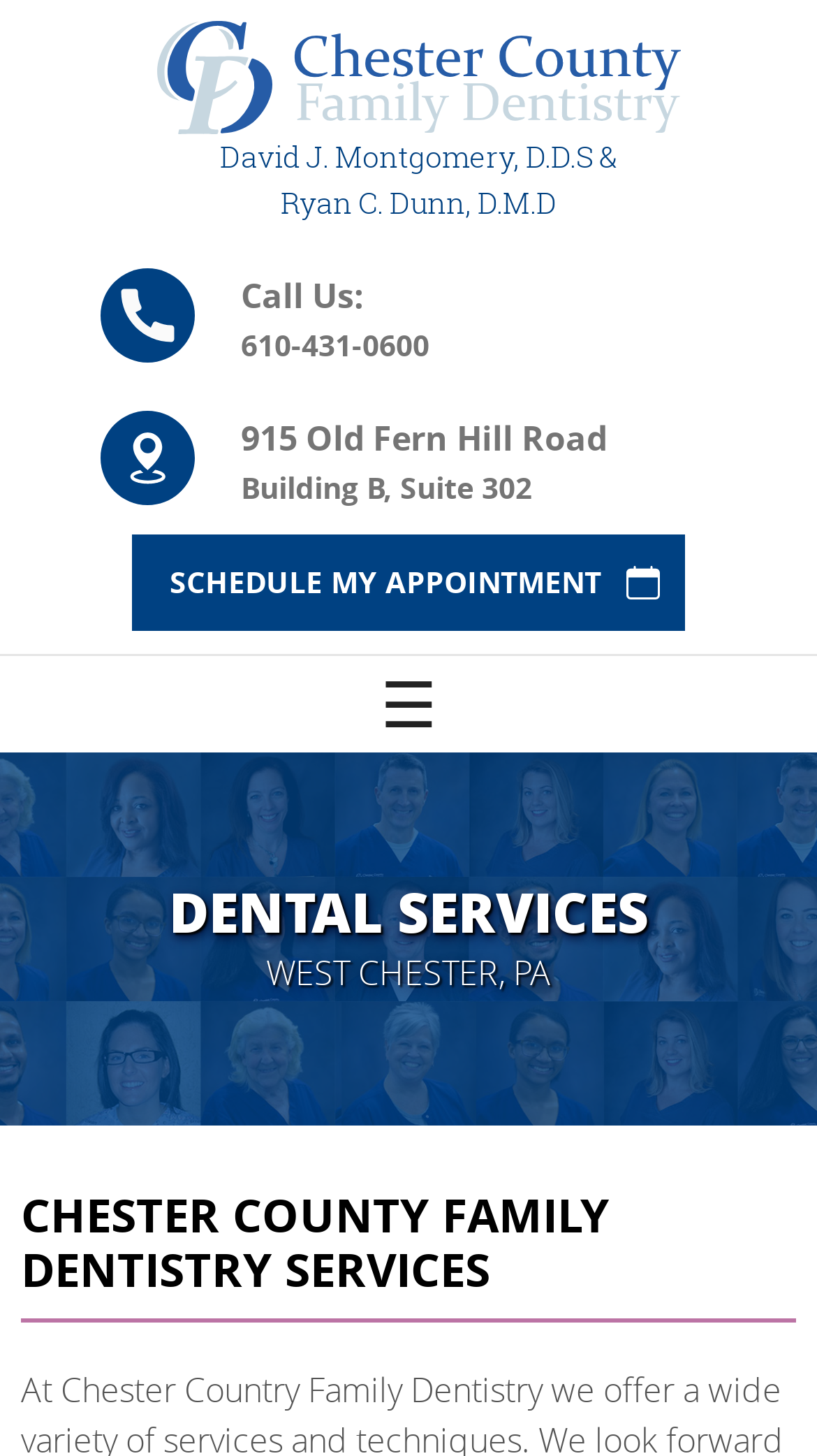Given the element description, predict the bounding box coordinates in the format (top-left x, top-left y, bottom-right x, bottom-right y), using floating point numbers between 0 and 1: Call Us: 610-431-0600

[0.0, 0.17, 1.0, 0.268]